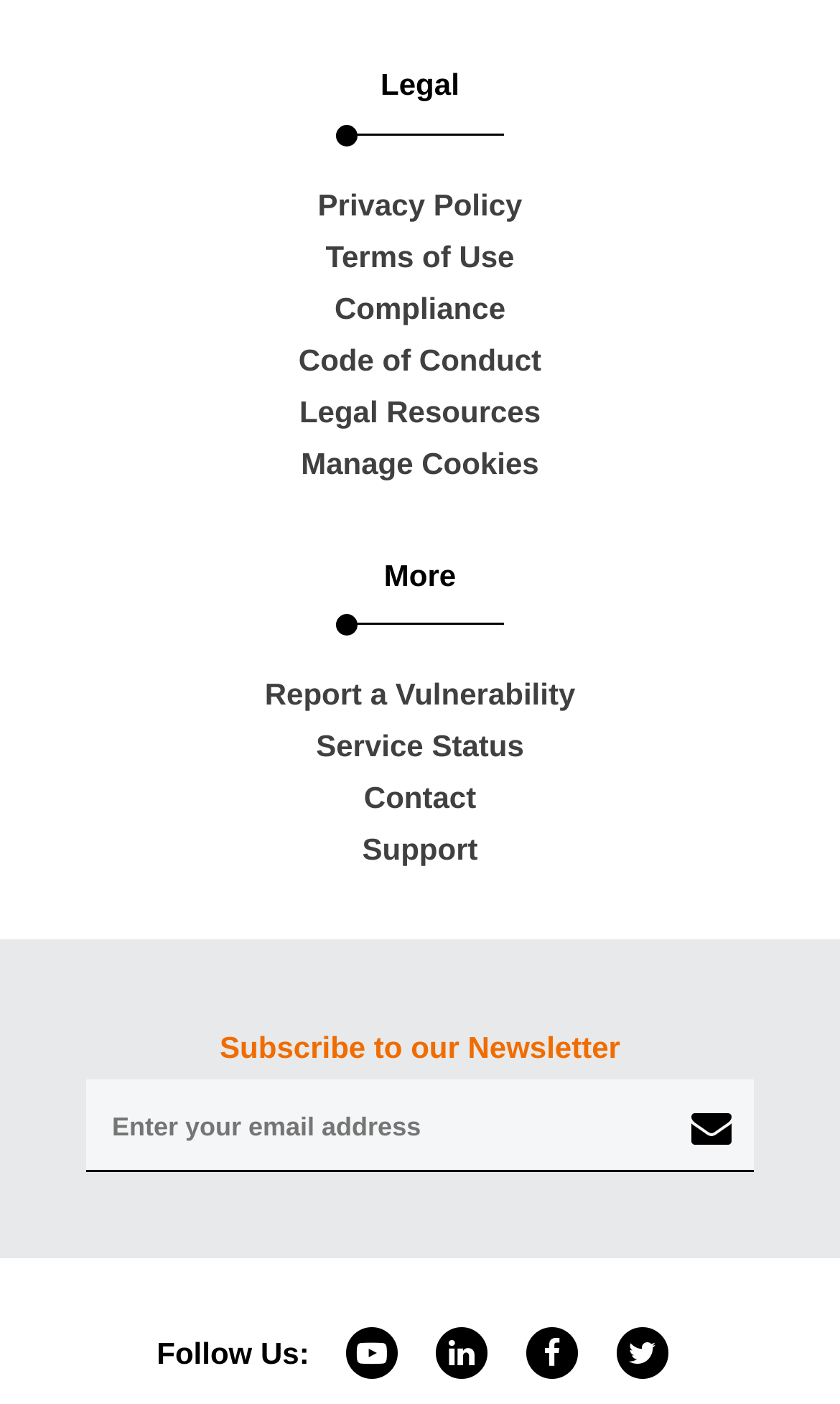Please find the bounding box coordinates of the section that needs to be clicked to achieve this instruction: "Subscribe to our newsletter".

[0.128, 0.785, 0.797, 0.819]